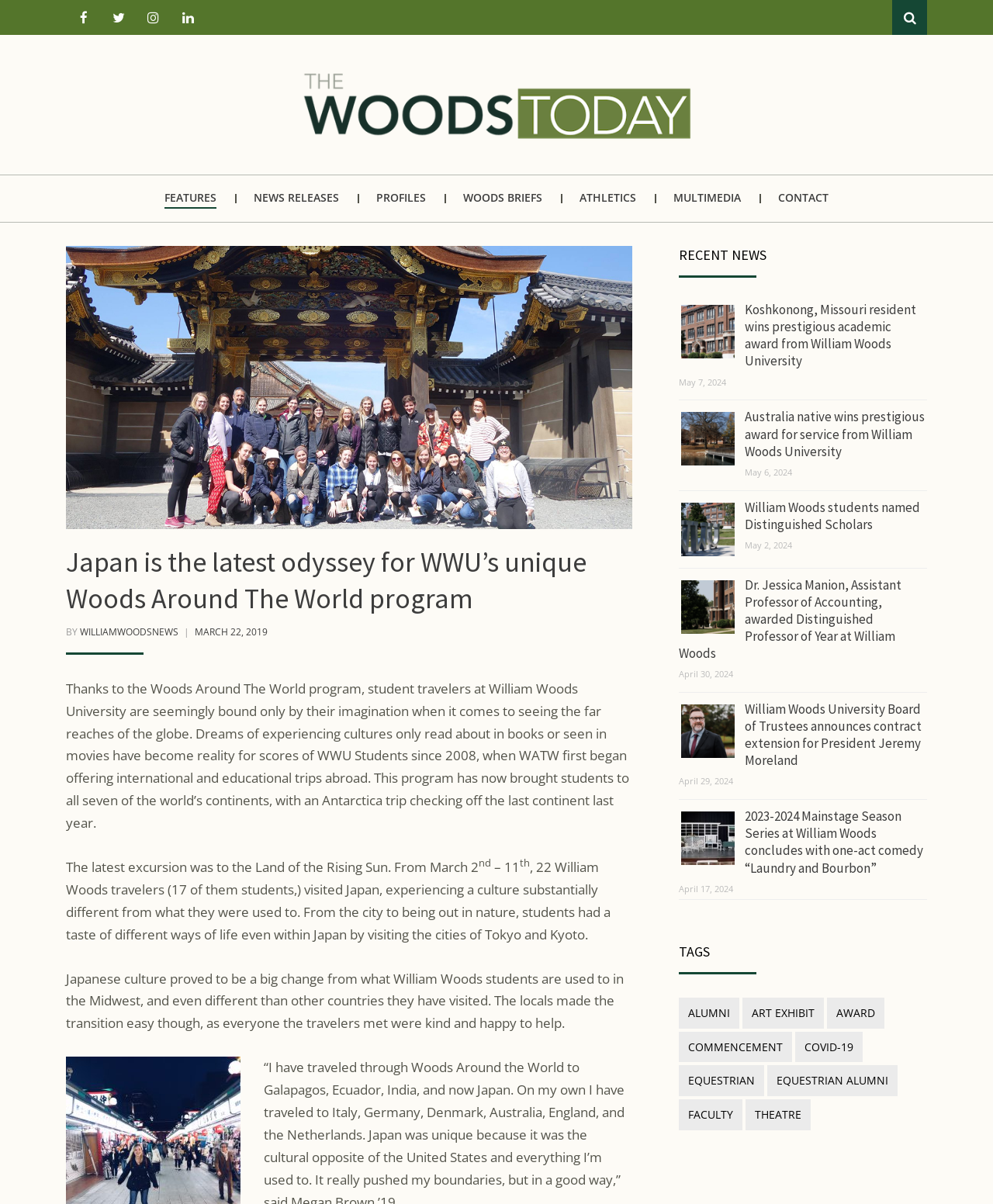Identify the bounding box of the UI element described as follows: "Profiles". Provide the coordinates as four float numbers in the range of 0 to 1 [left, top, right, bottom].

[0.36, 0.146, 0.448, 0.184]